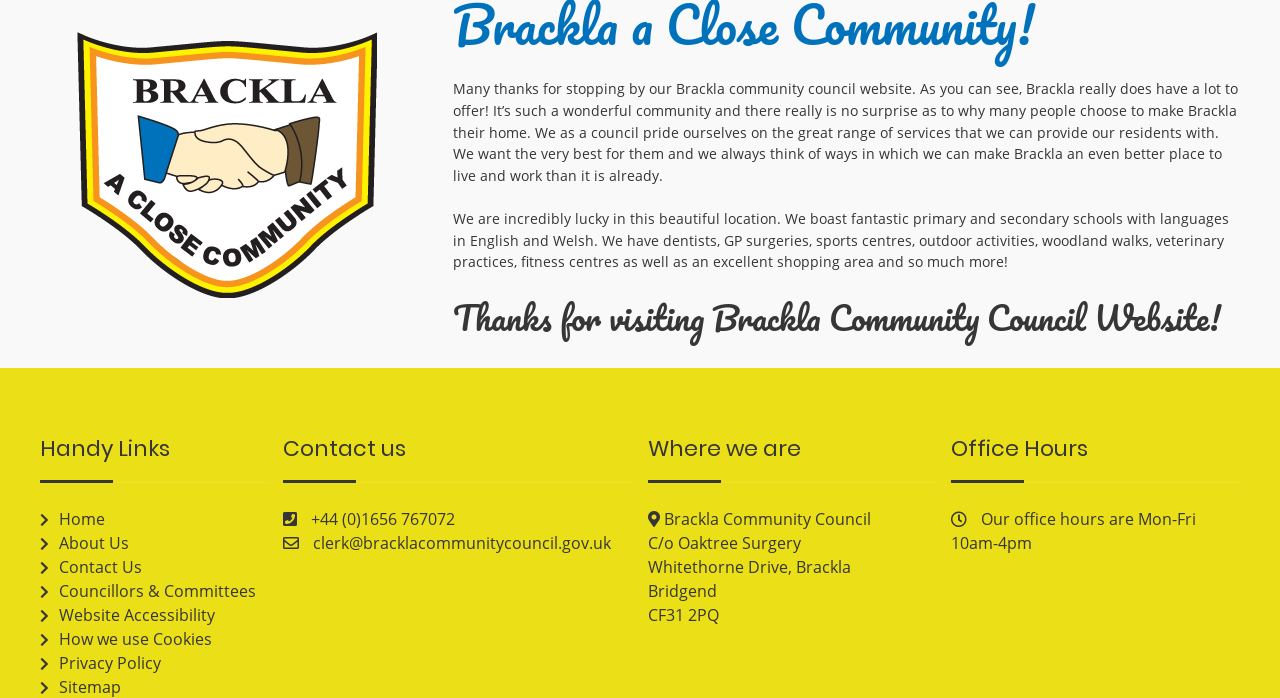Indicate the bounding box coordinates of the clickable region to achieve the following instruction: "View the 'About Us' page."

[0.031, 0.762, 0.101, 0.794]